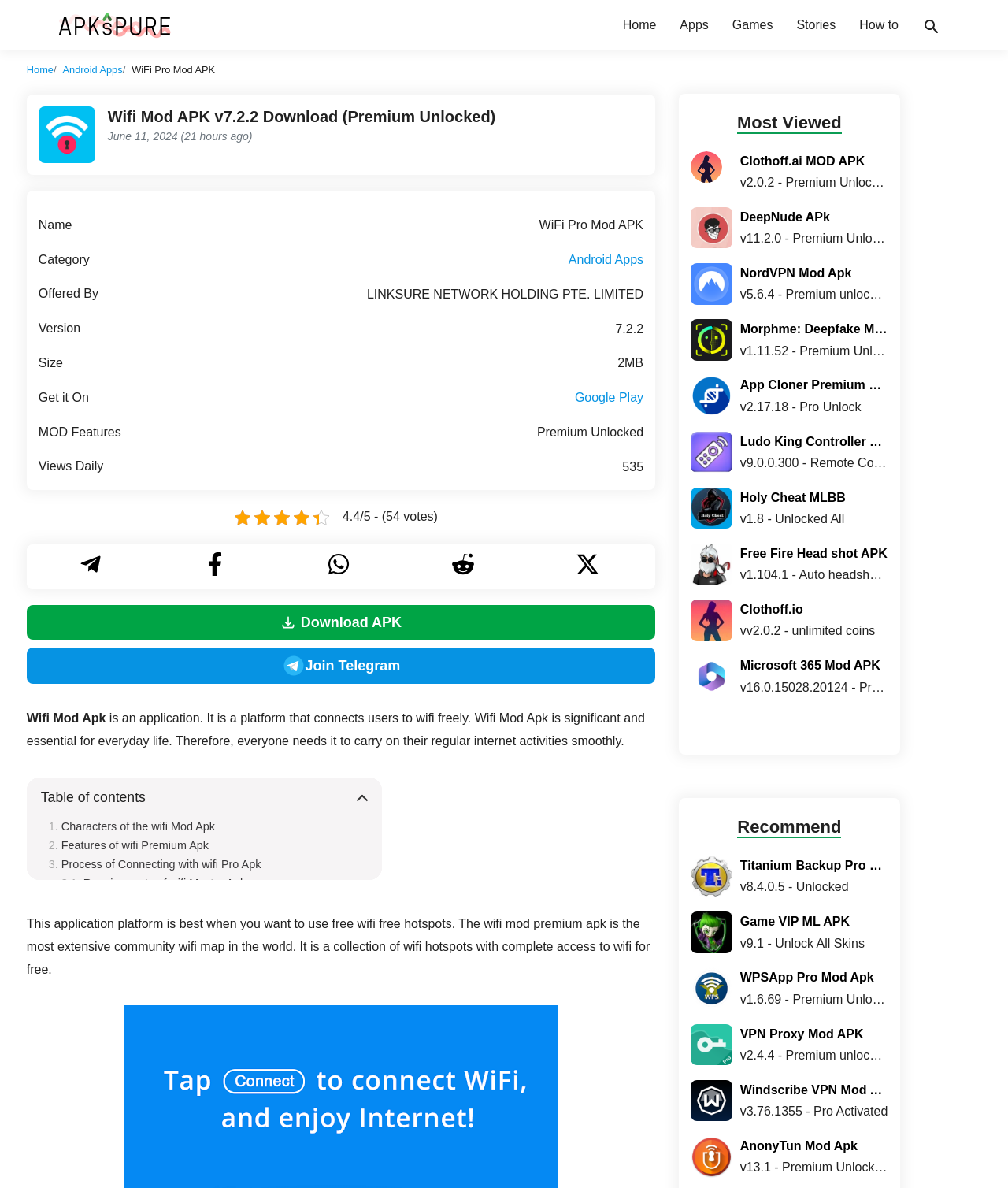What is the text of the webpage's headline?

Wifi Mod APK v7.2.2 Download (Premium Unlocked)